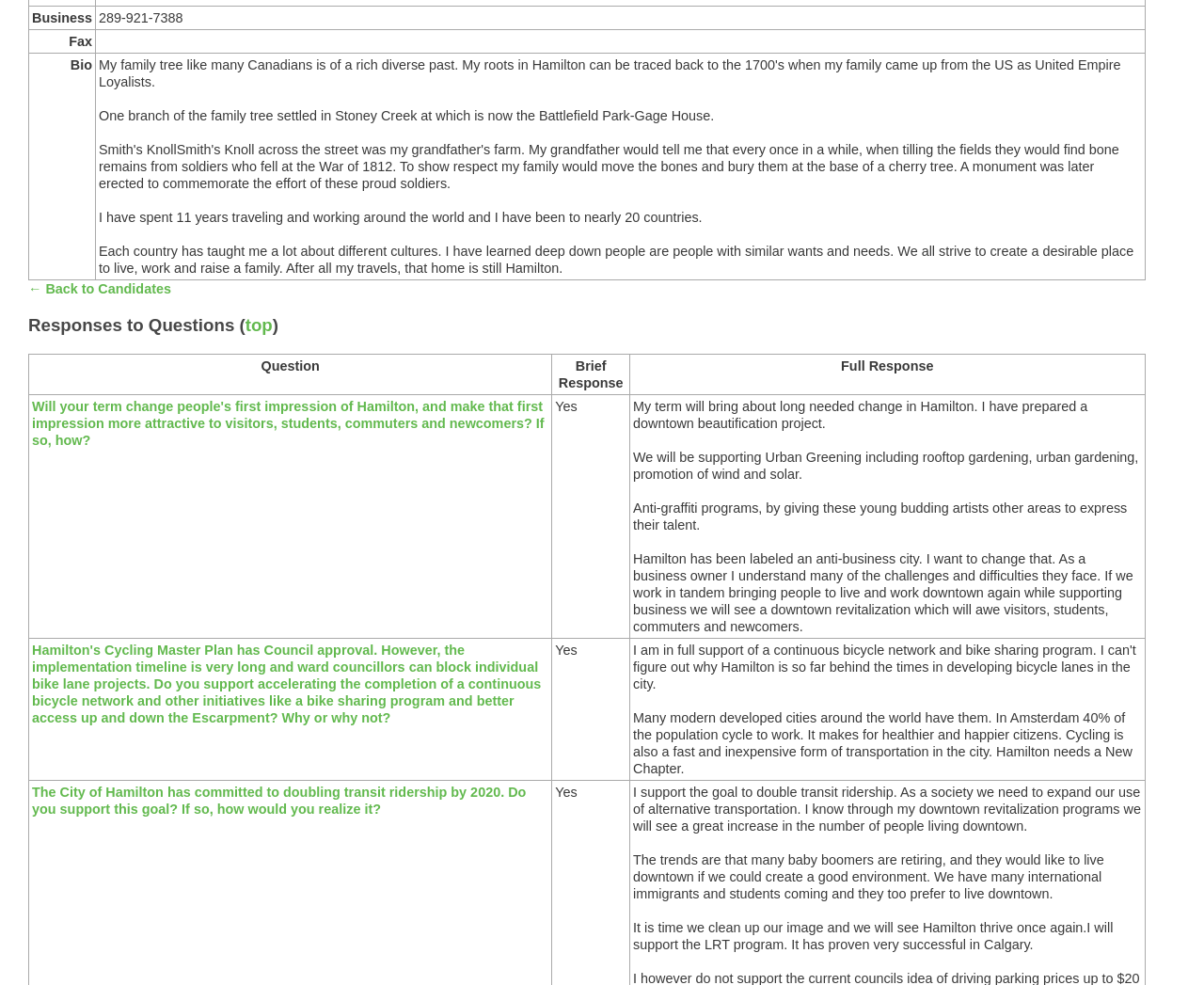Determine the bounding box for the described HTML element: "← Back to Candidates". Ensure the coordinates are four float numbers between 0 and 1 in the format [left, top, right, bottom].

[0.023, 0.286, 0.142, 0.301]